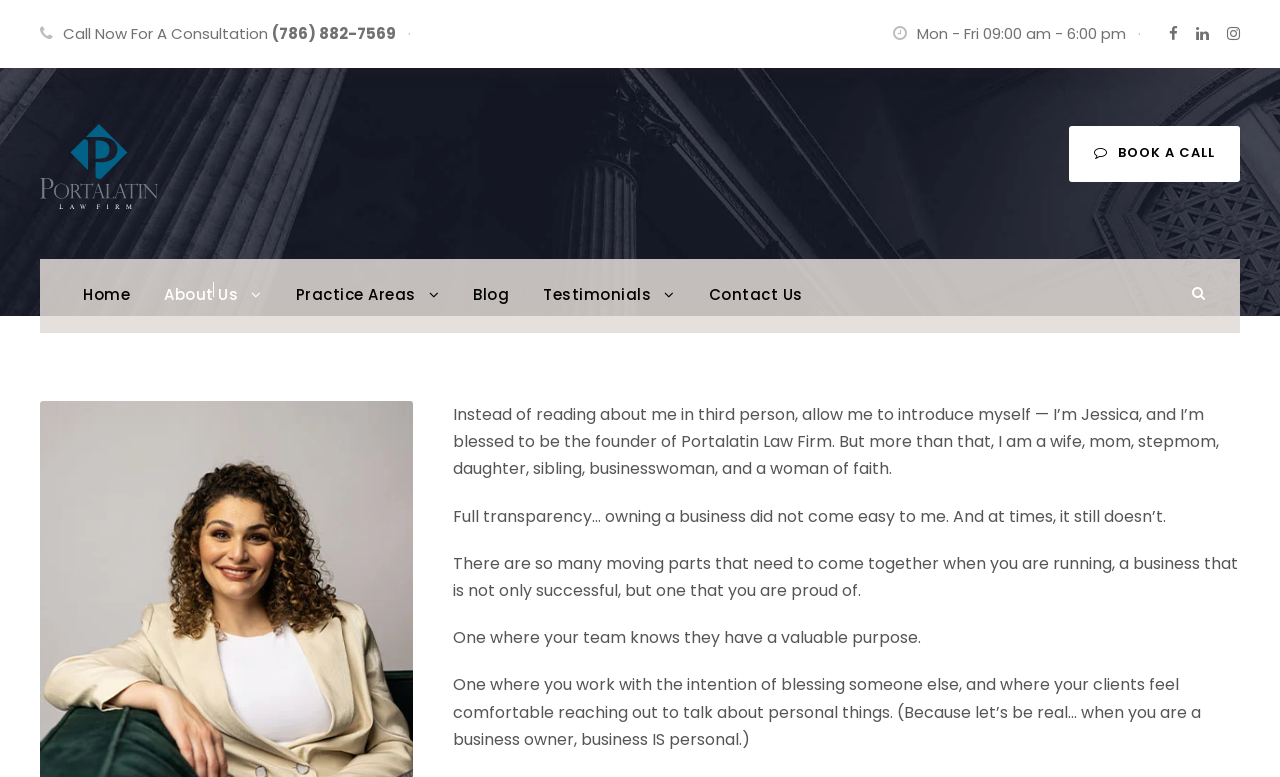Locate the bounding box coordinates of the element that needs to be clicked to carry out the instruction: "Contact us". The coordinates should be given as four float numbers ranging from 0 to 1, i.e., [left, top, right, bottom].

[0.554, 0.363, 0.627, 0.429]